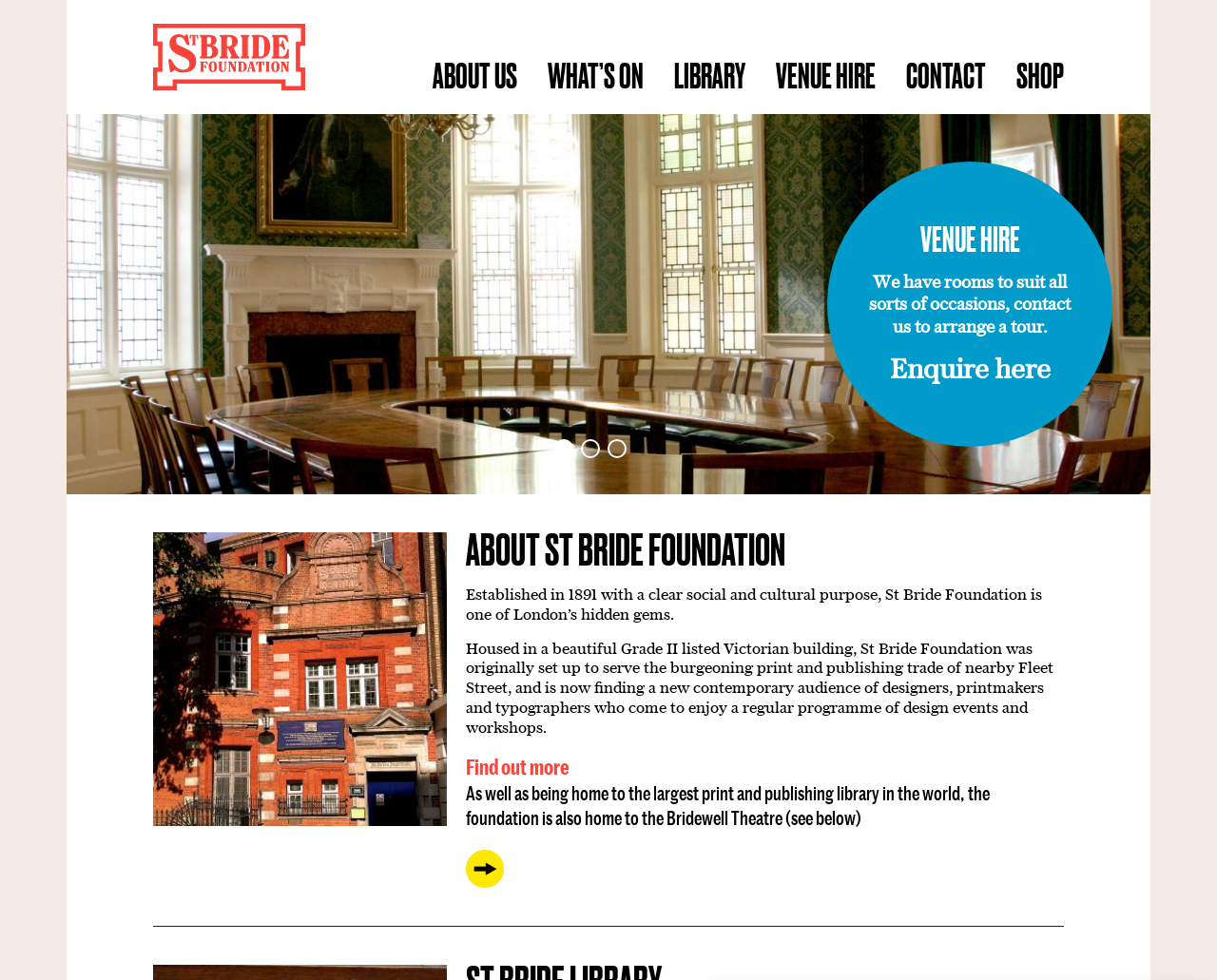Using the webpage screenshot, locate the HTML element that fits the following description and provide its bounding box: "Enquire here".

[0.731, 0.361, 0.863, 0.392]